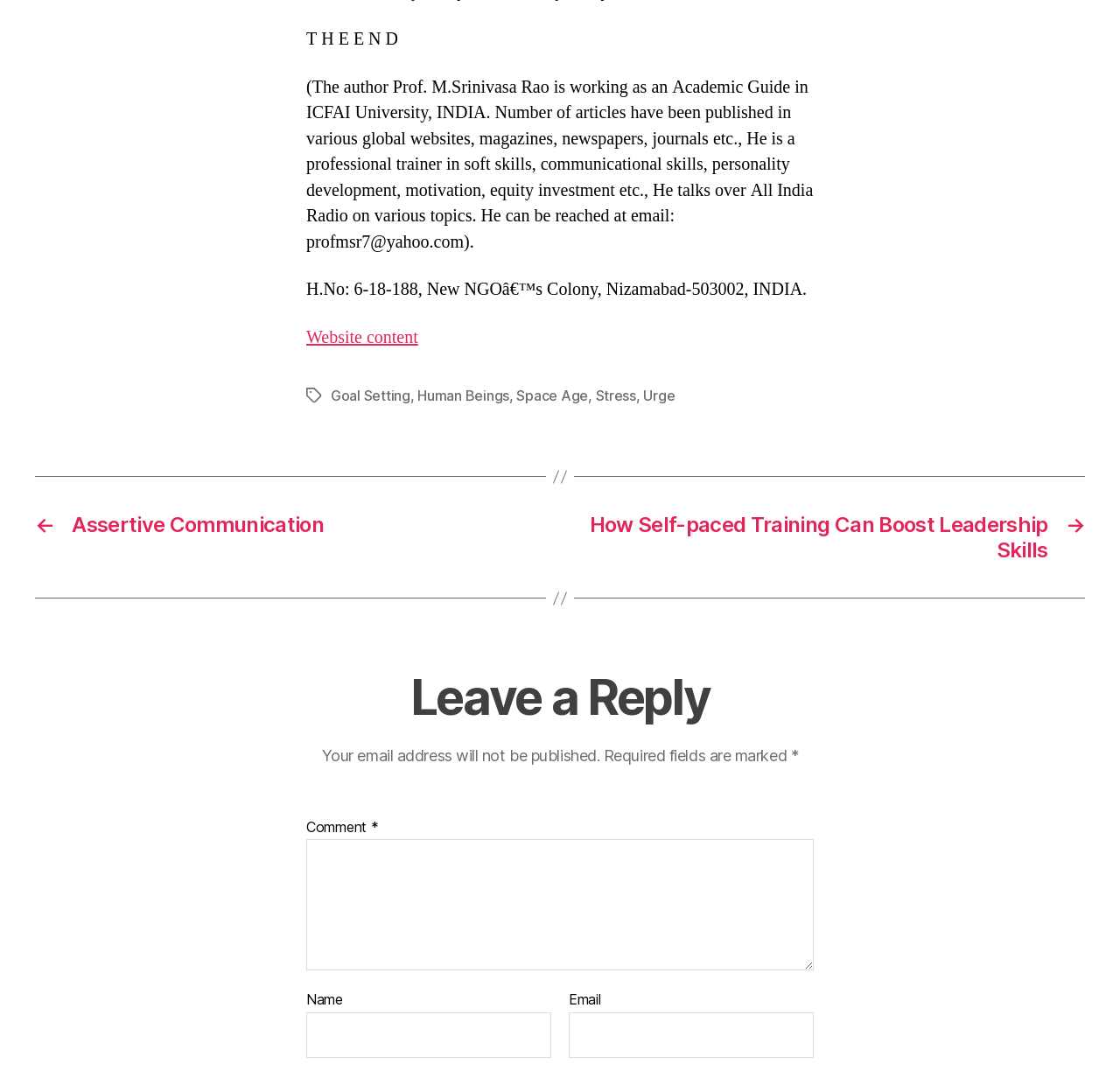Provide a short answer using a single word or phrase for the following question: 
What is the purpose of the webpage?

Blog or article posting